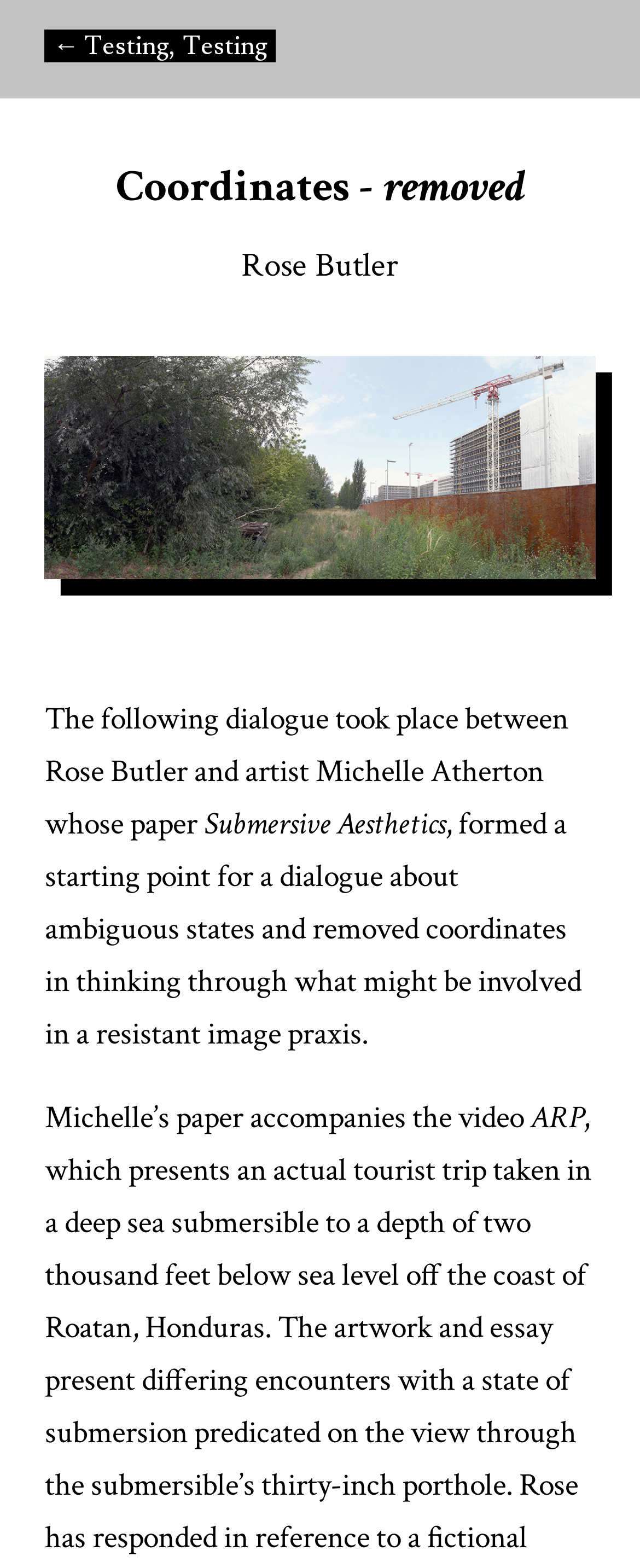Identify and provide the bounding box for the element described by: "← Testing, Testing".

[0.07, 0.019, 0.432, 0.04]